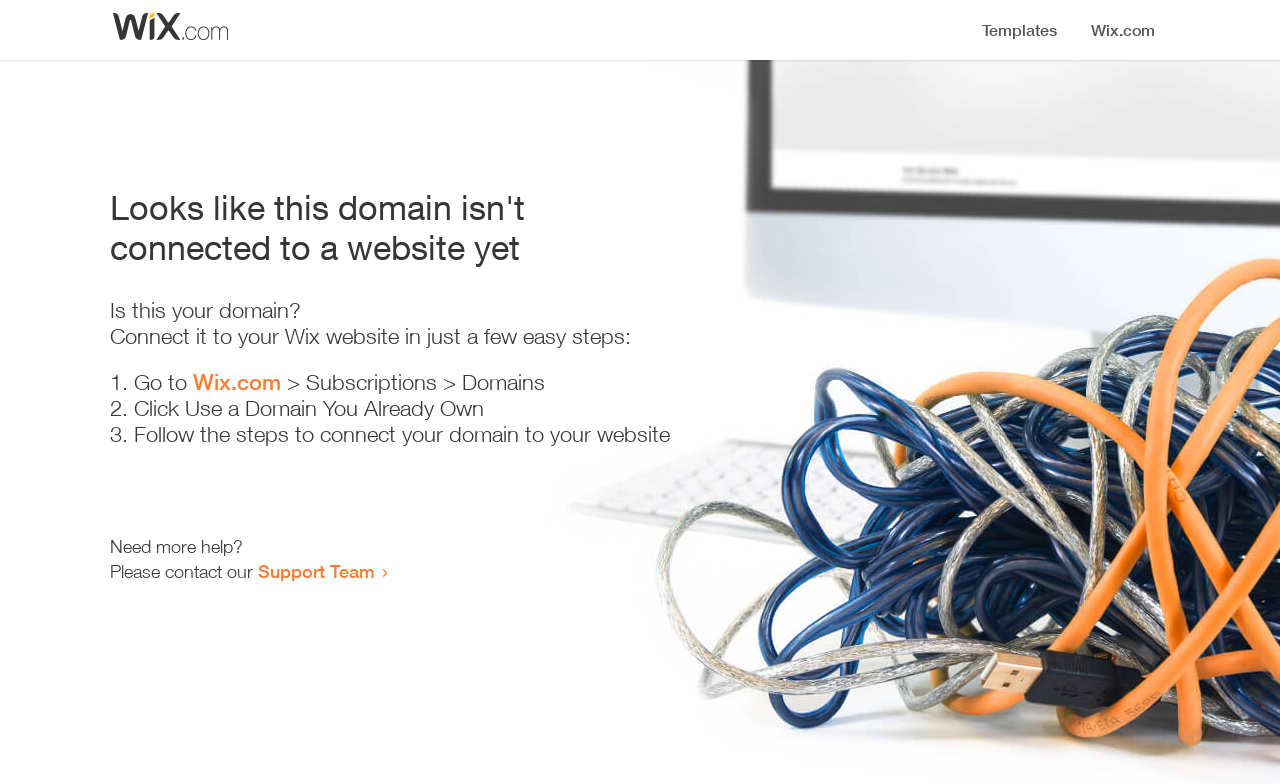Bounding box coordinates are specified in the format (top-left x, top-left y, bottom-right x, bottom-right y). All values are floating point numbers bounded between 0 and 1. Please provide the bounding box coordinate of the region this sentence describes: Wix.com

[0.151, 0.471, 0.22, 0.504]